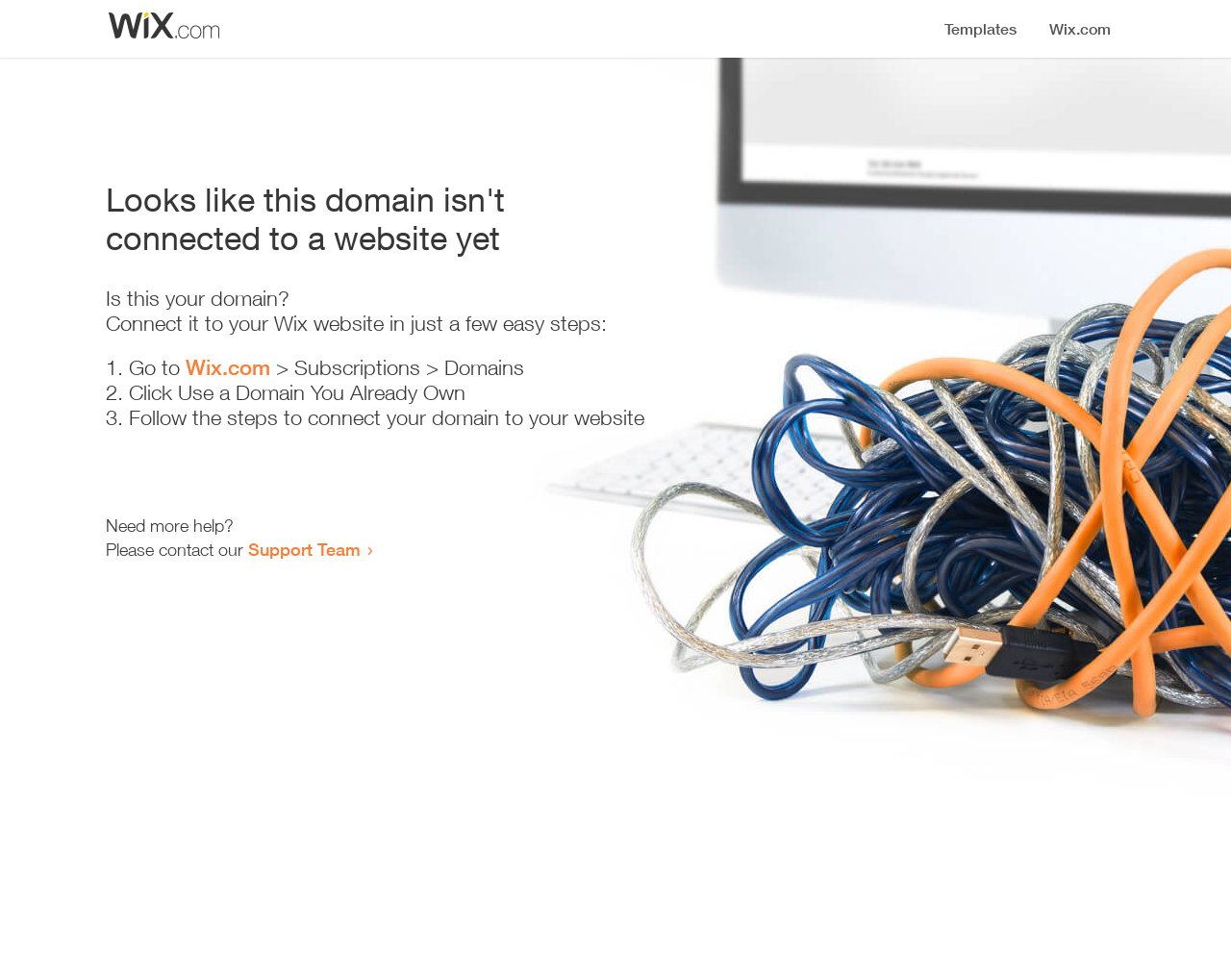Analyze the image and provide a detailed answer to the question: How many steps are required to connect the domain to a website?

The webpage provides a list of steps to connect the domain to a website, and there are three list markers ('1.', '2.', '3.') indicating that three steps are required.